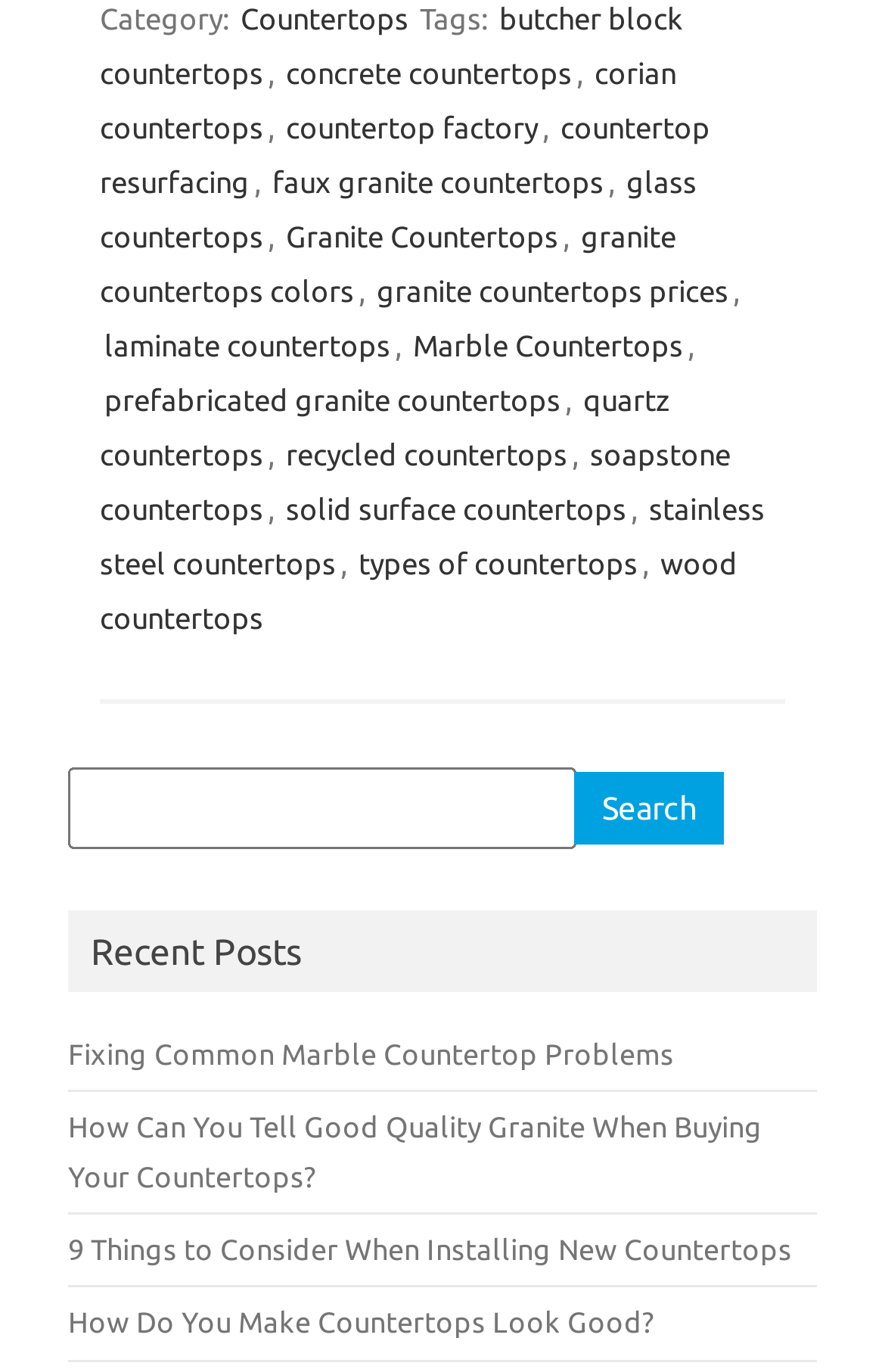Identify the bounding box coordinates for the UI element described as: "Fixing Common Marble Countertop Problems".

[0.077, 0.756, 0.762, 0.779]